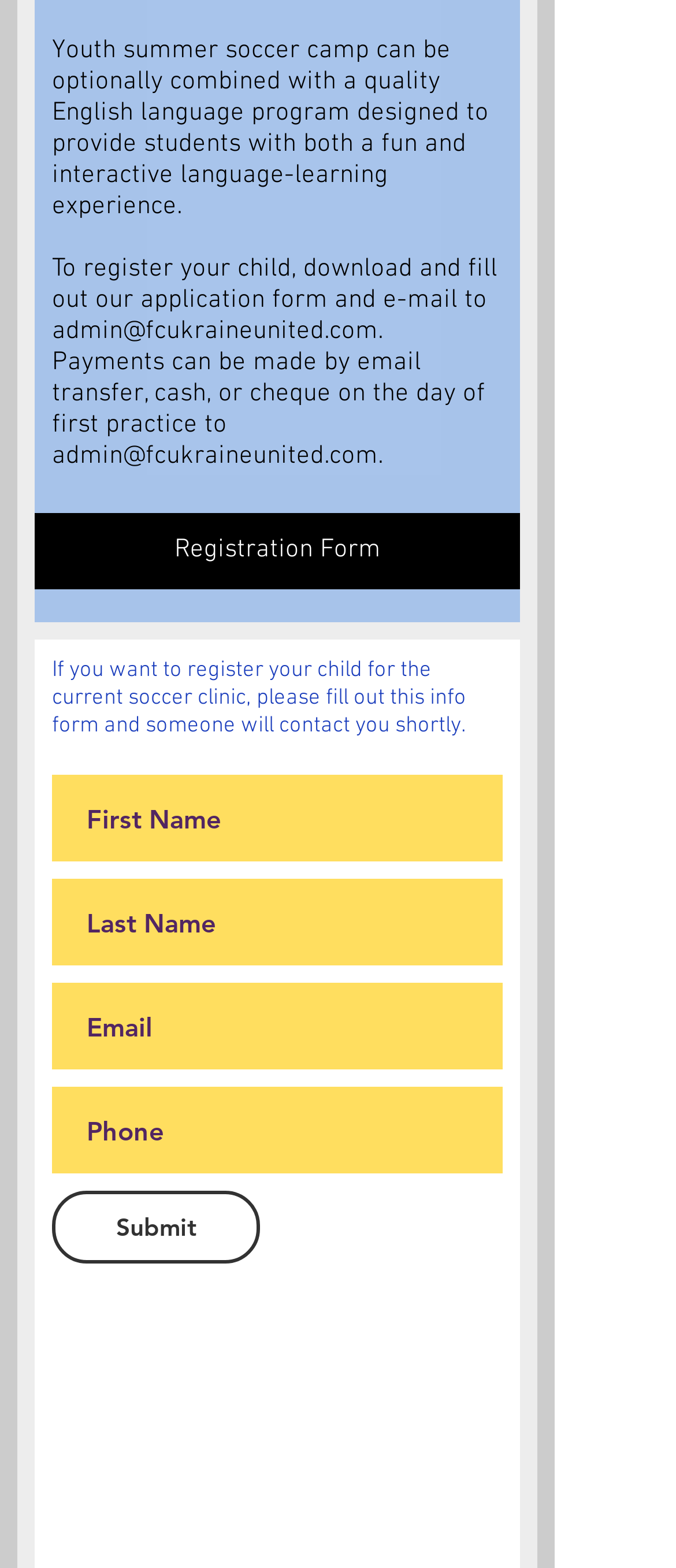Use a single word or phrase to answer the question:
What is the purpose of the registration form?

To register child